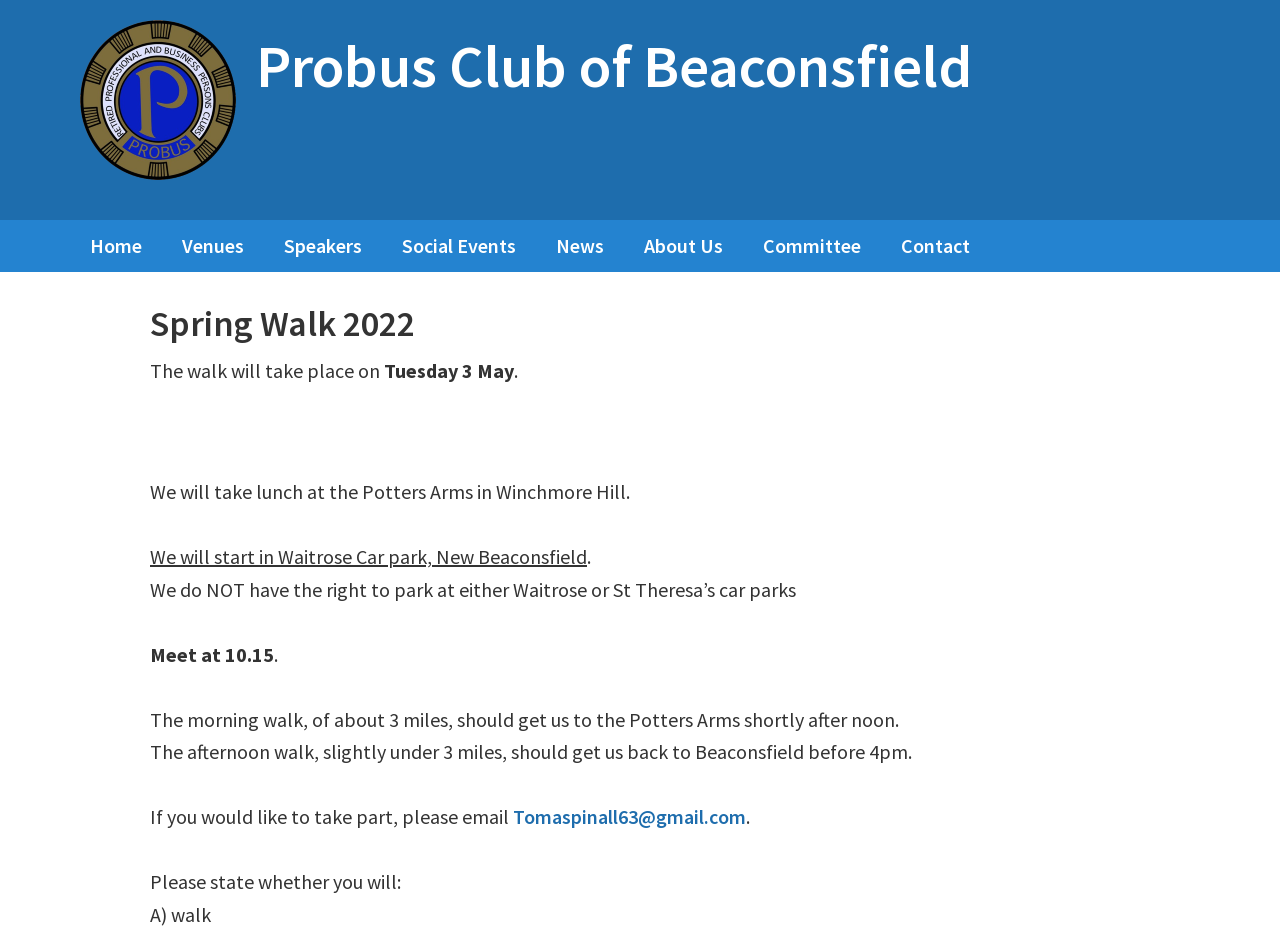Pinpoint the bounding box coordinates for the area that should be clicked to perform the following instruction: "go to Contact".

[0.688, 0.238, 0.773, 0.294]